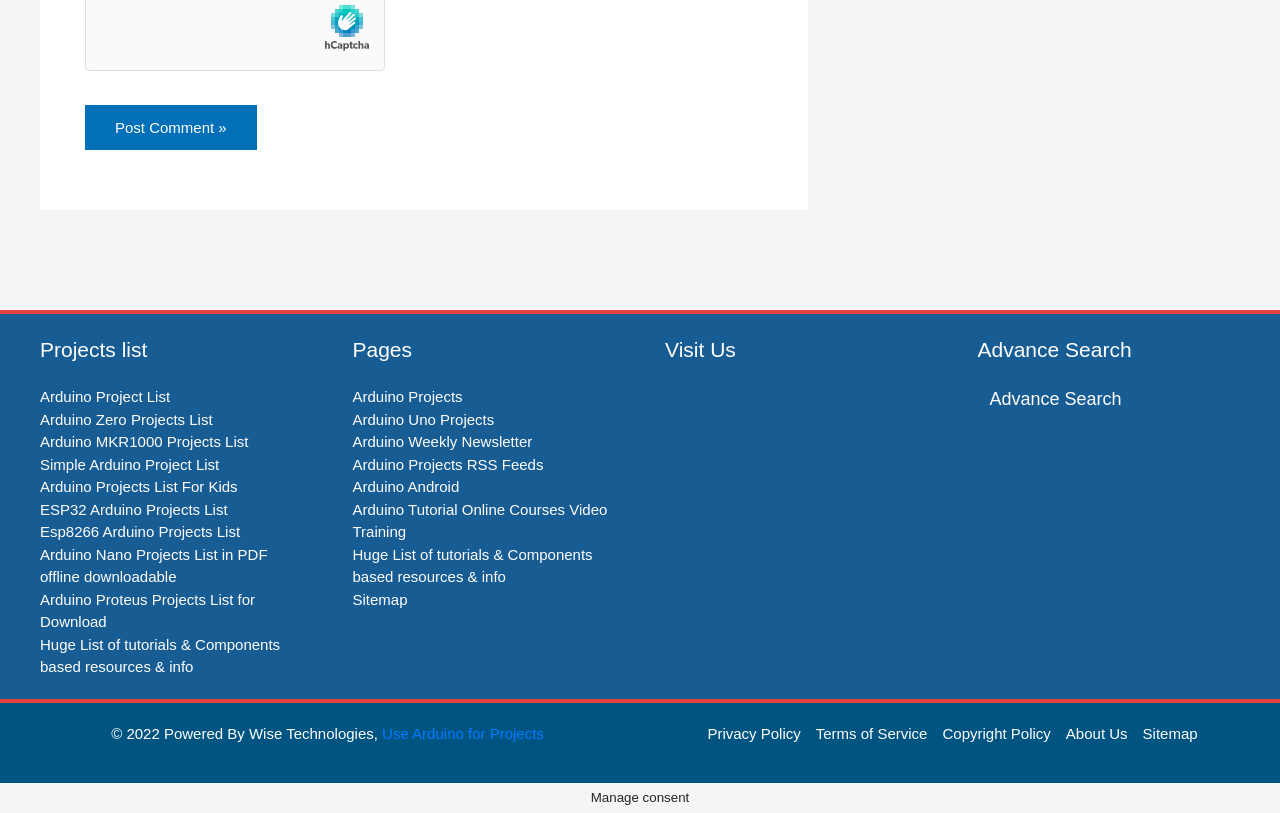Locate the bounding box coordinates of the item that should be clicked to fulfill the instruction: "Visit the 'Arduino Project List' page".

[0.031, 0.477, 0.133, 0.498]